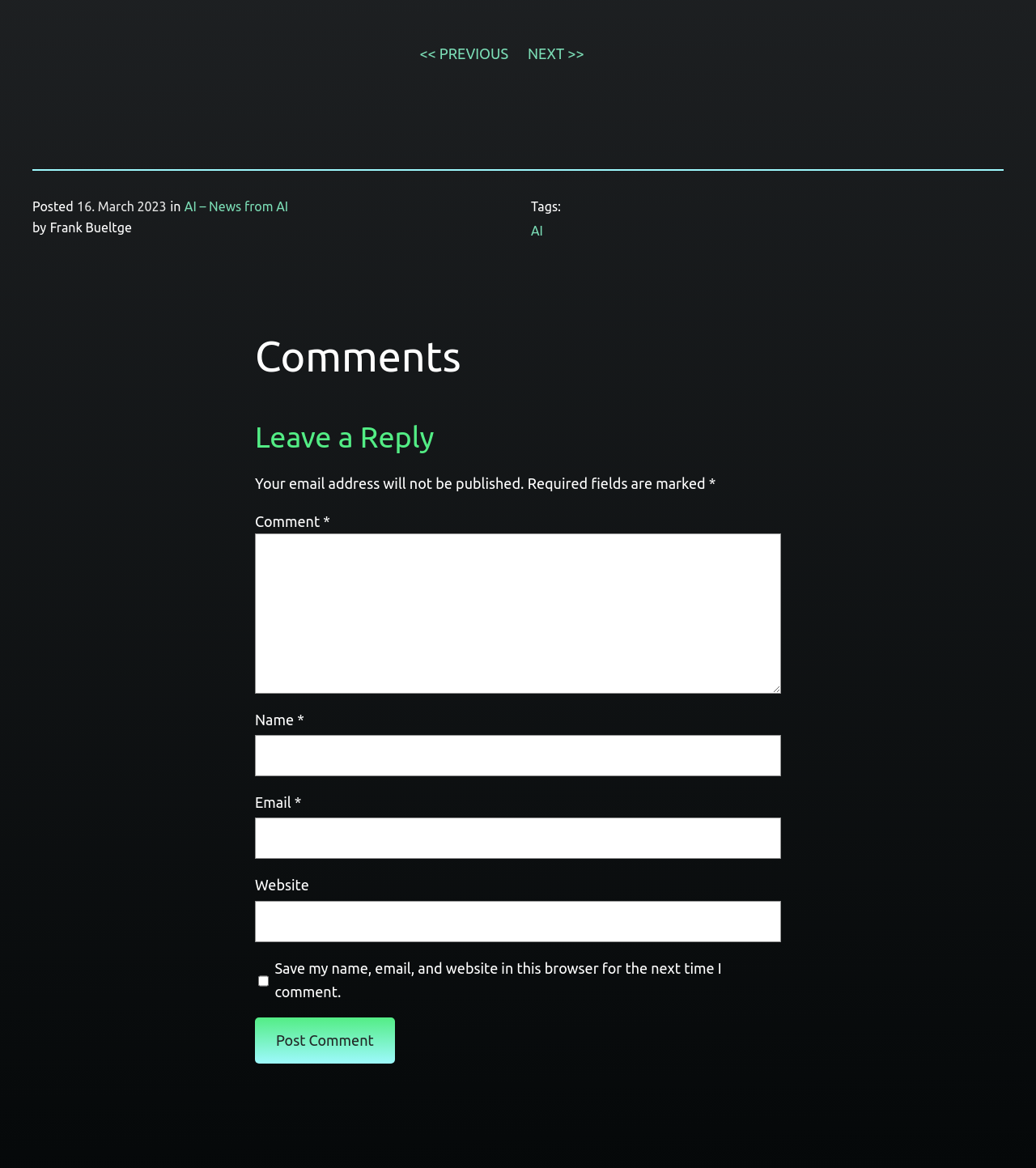Predict the bounding box coordinates of the area that should be clicked to accomplish the following instruction: "view AI news". The bounding box coordinates should consist of four float numbers between 0 and 1, i.e., [left, top, right, bottom].

[0.178, 0.17, 0.278, 0.183]